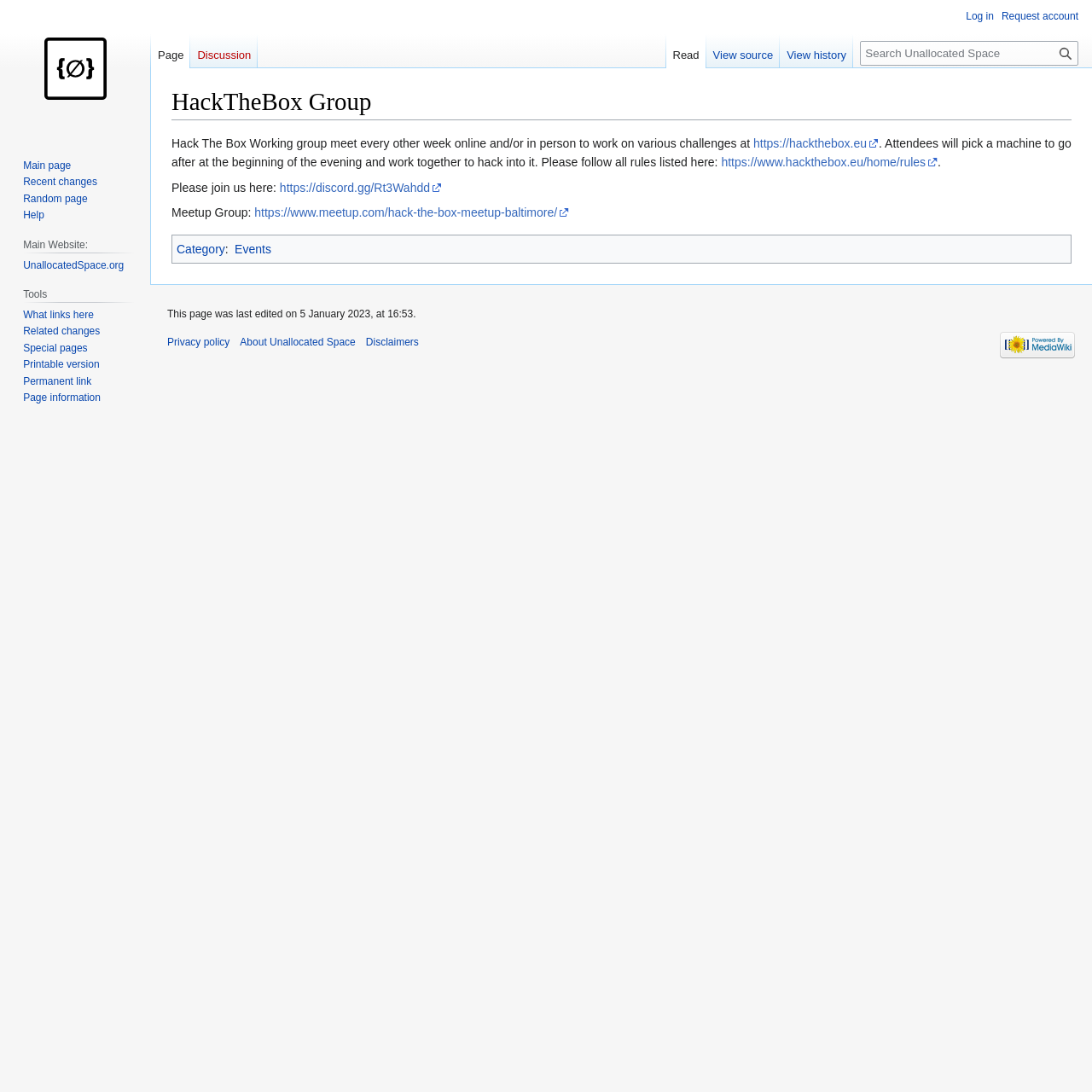Find the bounding box coordinates for the HTML element described as: "View history". The coordinates should consist of four float values between 0 and 1, i.e., [left, top, right, bottom].

[0.714, 0.031, 0.781, 0.062]